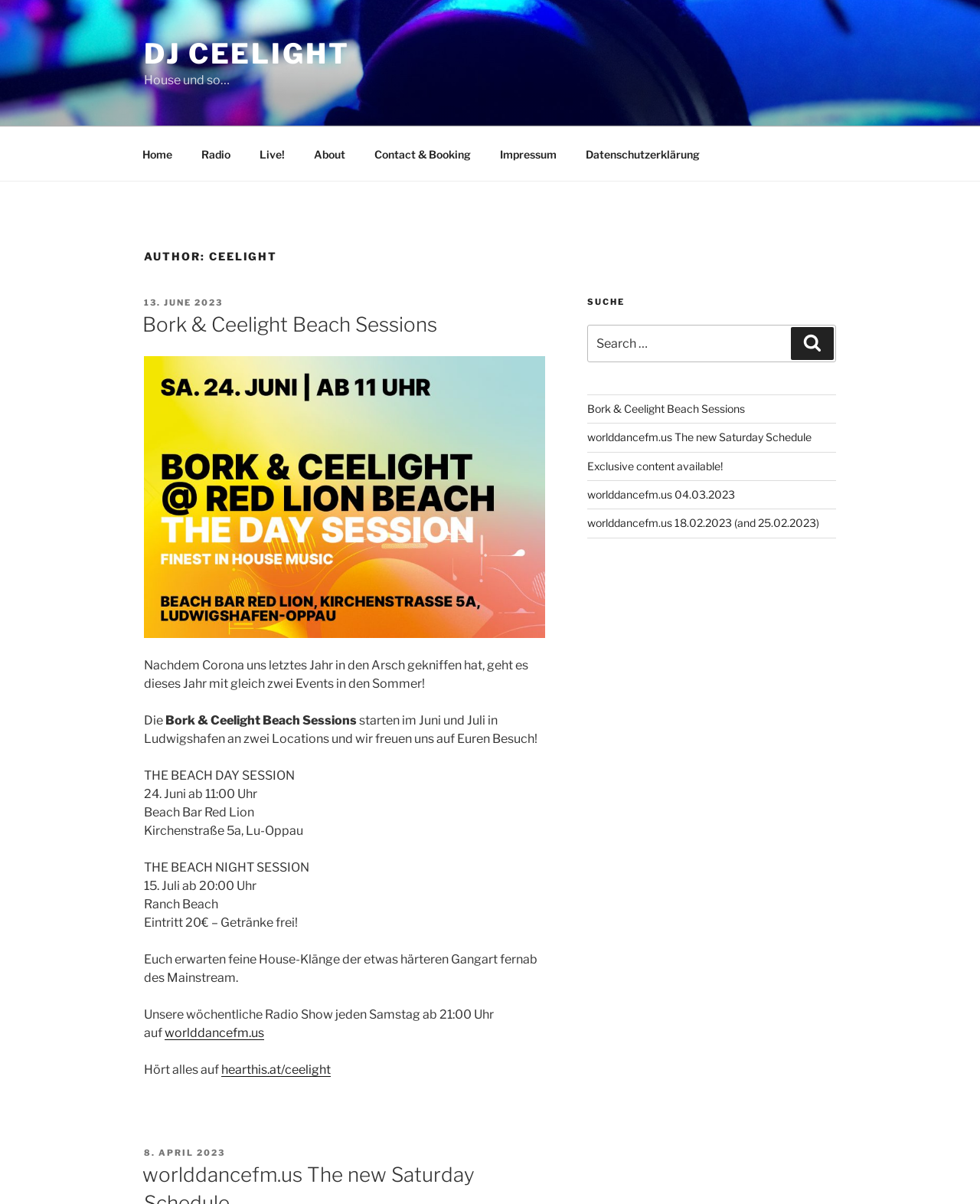Given the description "worlddancefm.us 18.02.2023 (and 25.02.2023)", provide the bounding box coordinates of the corresponding UI element.

[0.599, 0.429, 0.836, 0.44]